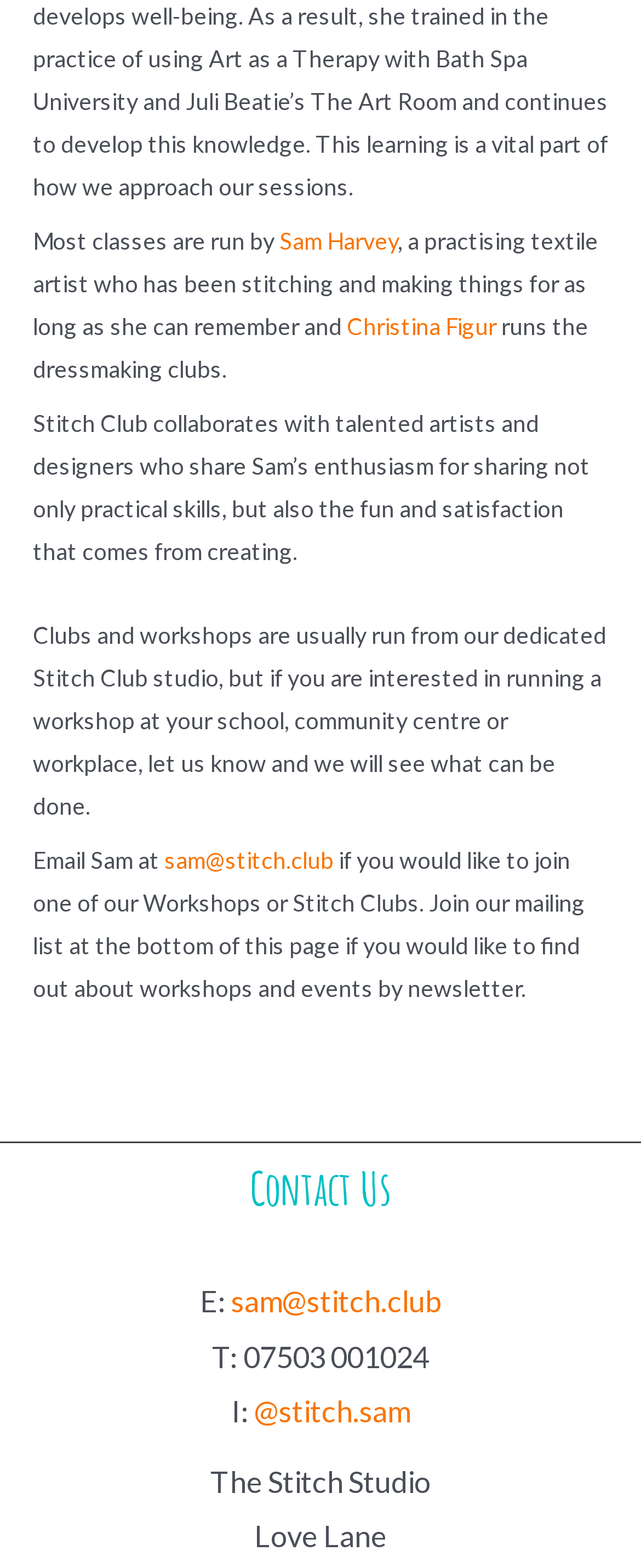Based on the image, please respond to the question with as much detail as possible:
Where are the clubs and workshops usually run from?

According to the text, 'Clubs and workshops are usually run from our dedicated Stitch Club studio...' which indicates that the clubs and workshops are usually run from the Stitch Club studio.